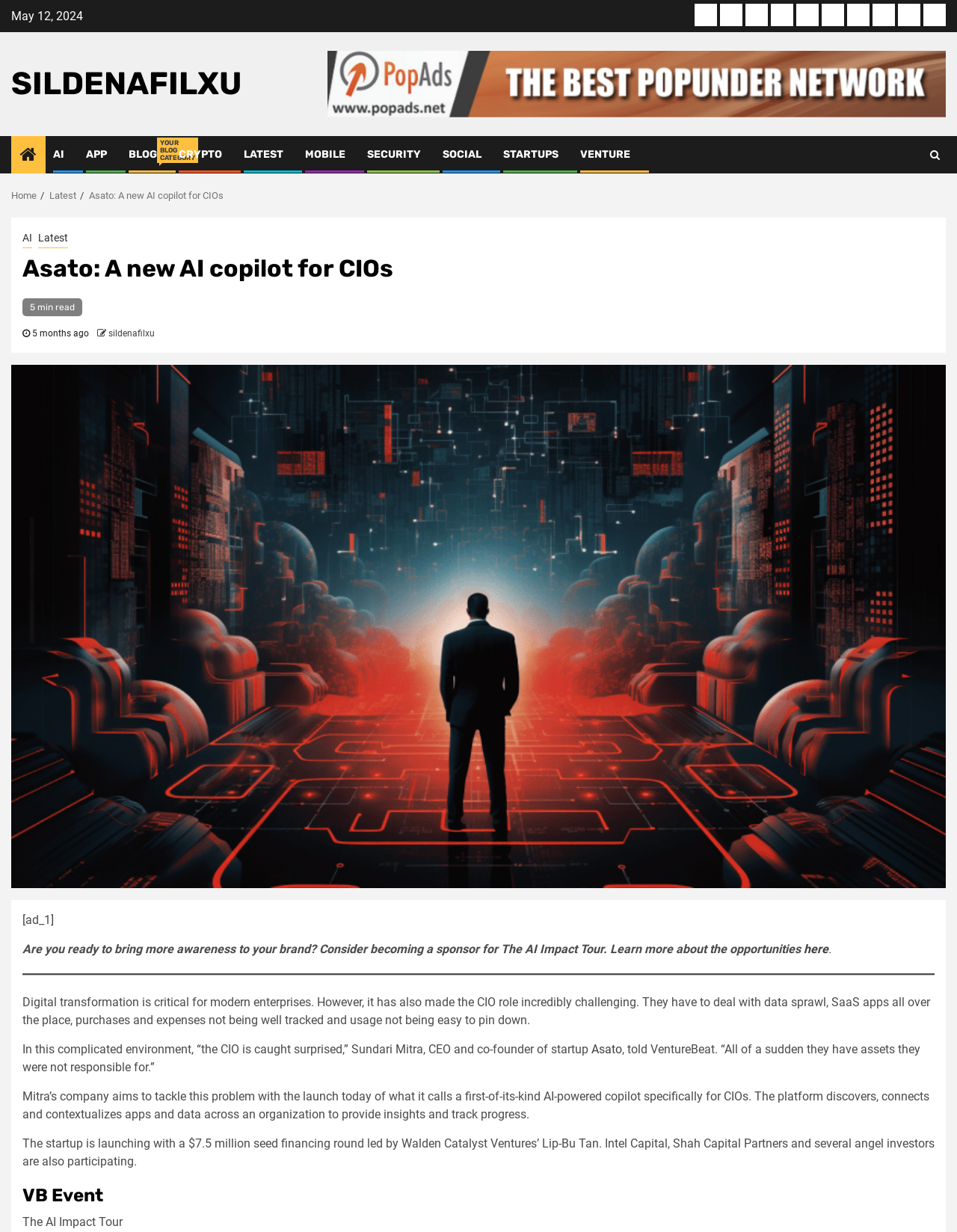What is the name of the startup mentioned in the article?
Utilize the information in the image to give a detailed answer to the question.

The name of the startup mentioned in the article can be found in the text, which is 'Asato', a startup that aims to tackle the problem of digital transformation for modern enterprises.